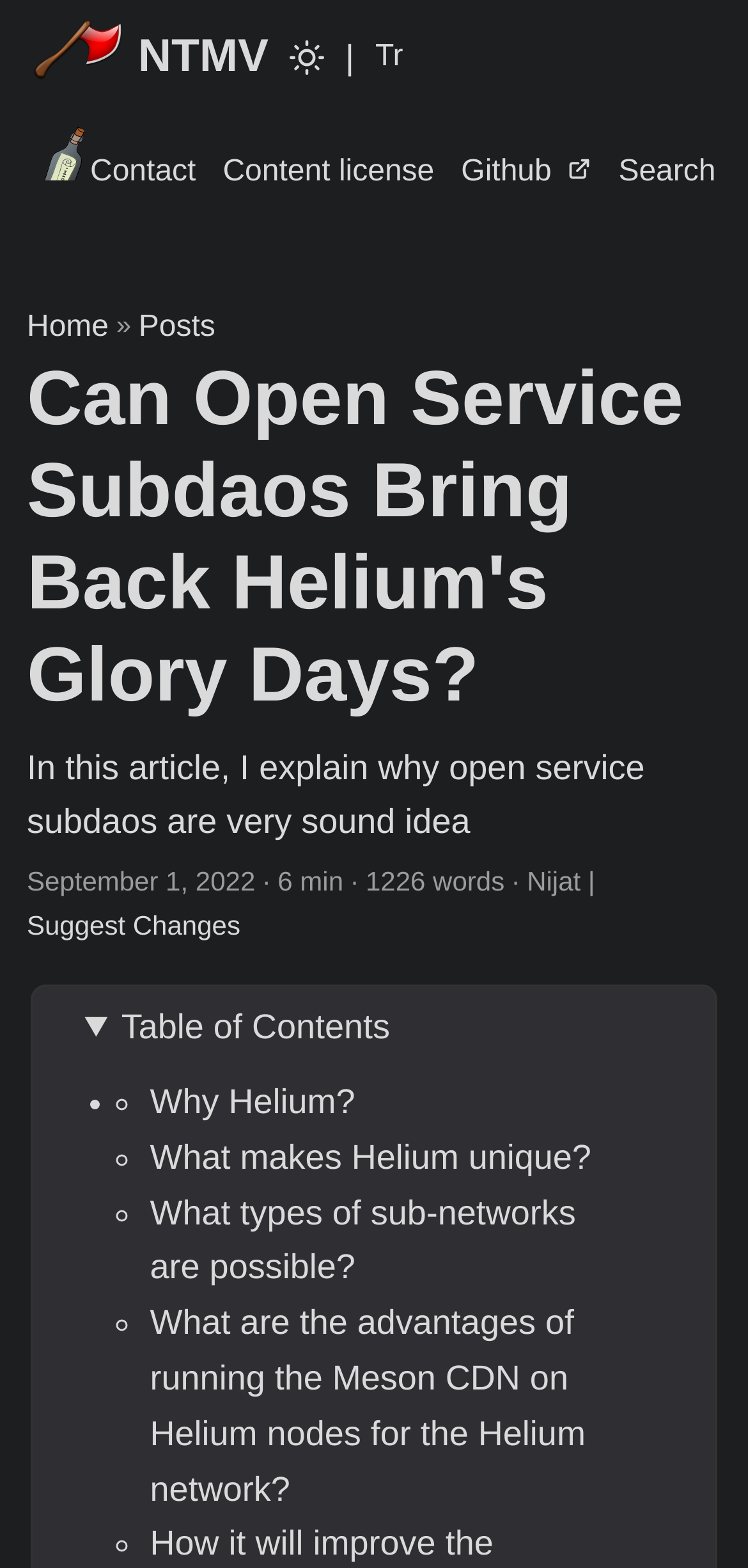Identify and extract the main heading from the webpage.

Can Open Service Subdaos Bring Back Helium's Glory Days?